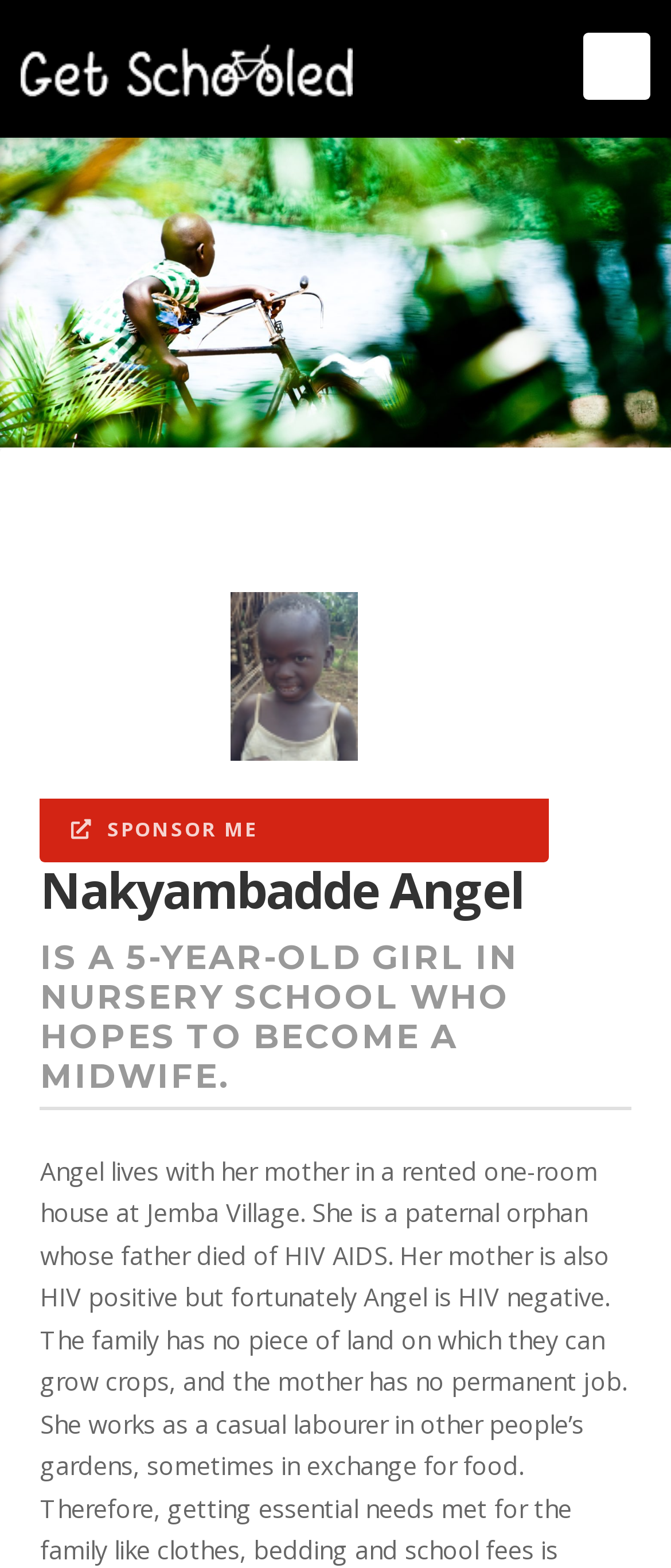Identify and provide the main heading of the webpage.

Get Schooled - Helping Kids in Uganda Succeed